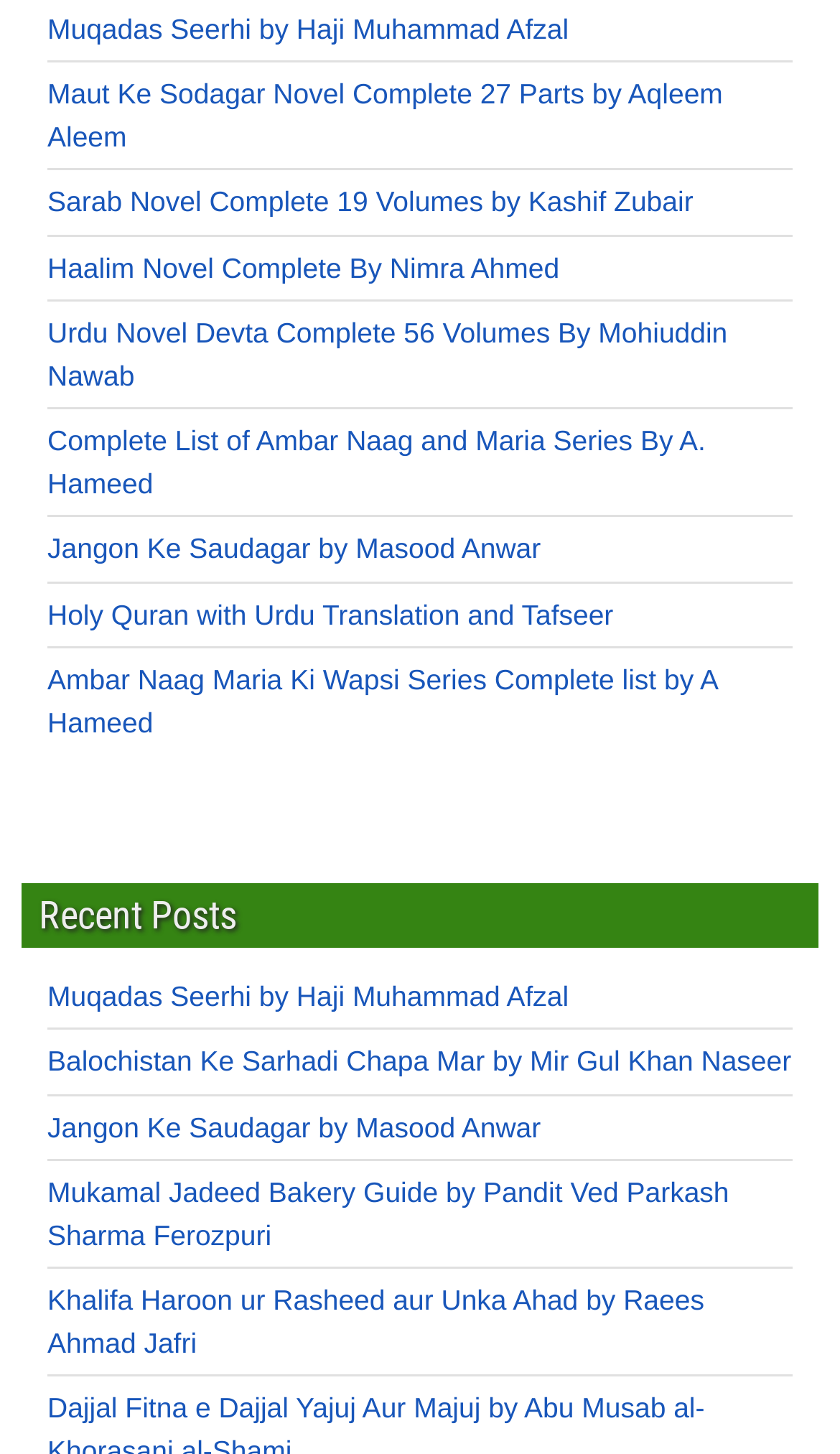Find the bounding box coordinates of the area that needs to be clicked in order to achieve the following instruction: "View Recent Posts". The coordinates should be specified as four float numbers between 0 and 1, i.e., [left, top, right, bottom].

[0.026, 0.608, 0.974, 0.652]